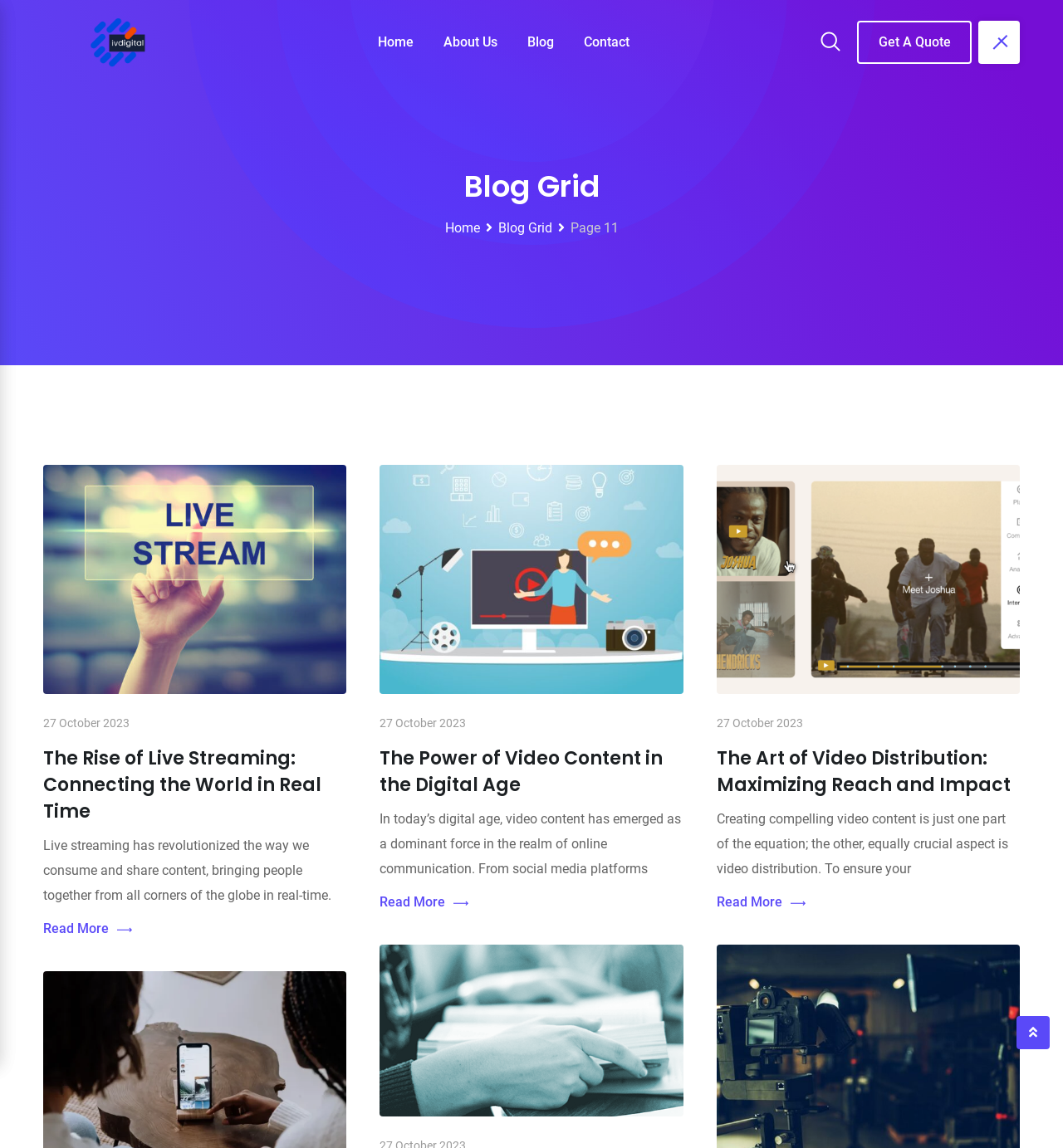Please find the bounding box coordinates in the format (top-left x, top-left y, bottom-right x, bottom-right y) for the given element description. Ensure the coordinates are floating point numbers between 0 and 1. Description: Blog

[0.483, 0.0, 0.533, 0.074]